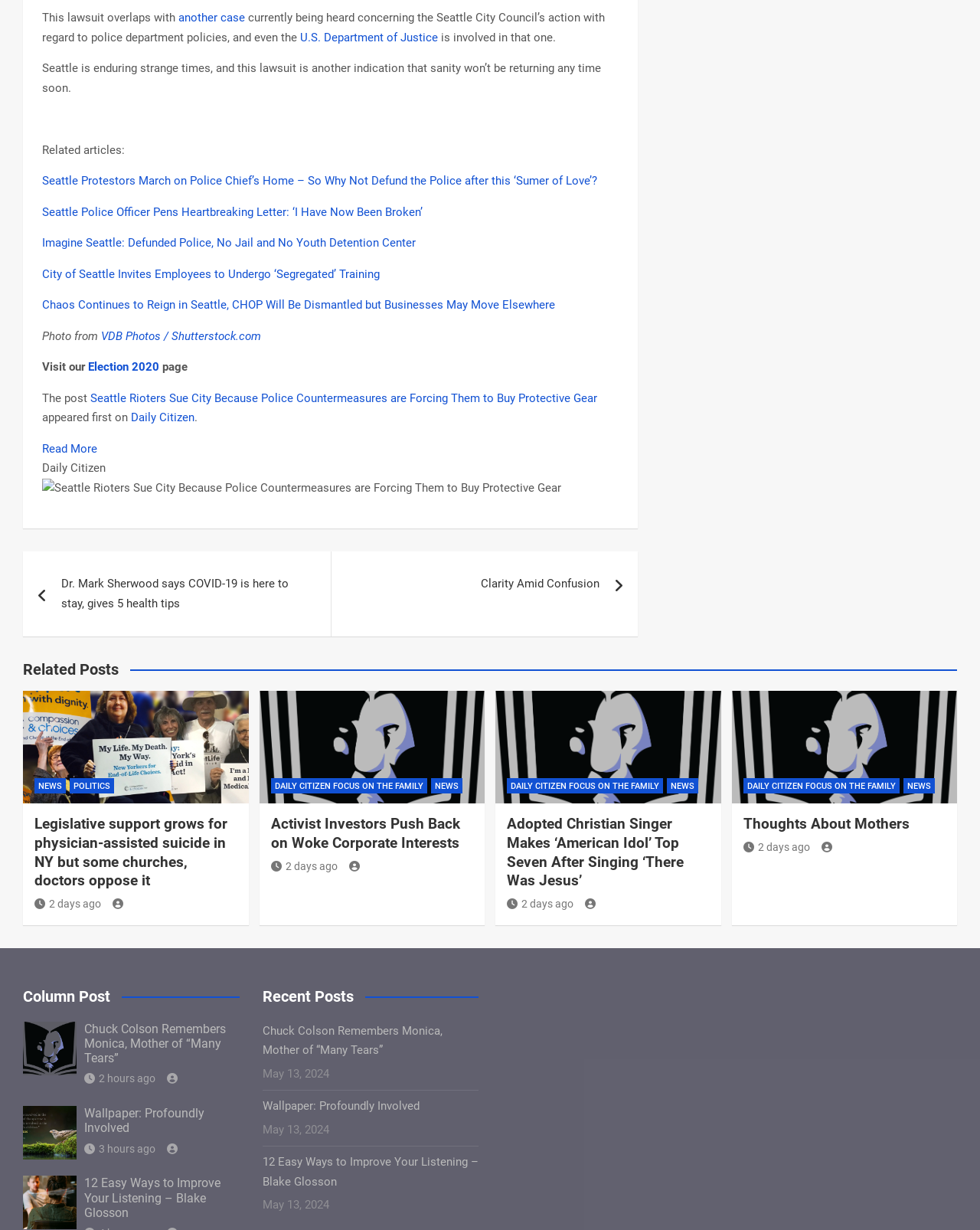Please find the bounding box coordinates of the element's region to be clicked to carry out this instruction: "Click the Lane Furniture warranty coverage and customer support choices available for their sofas link".

None